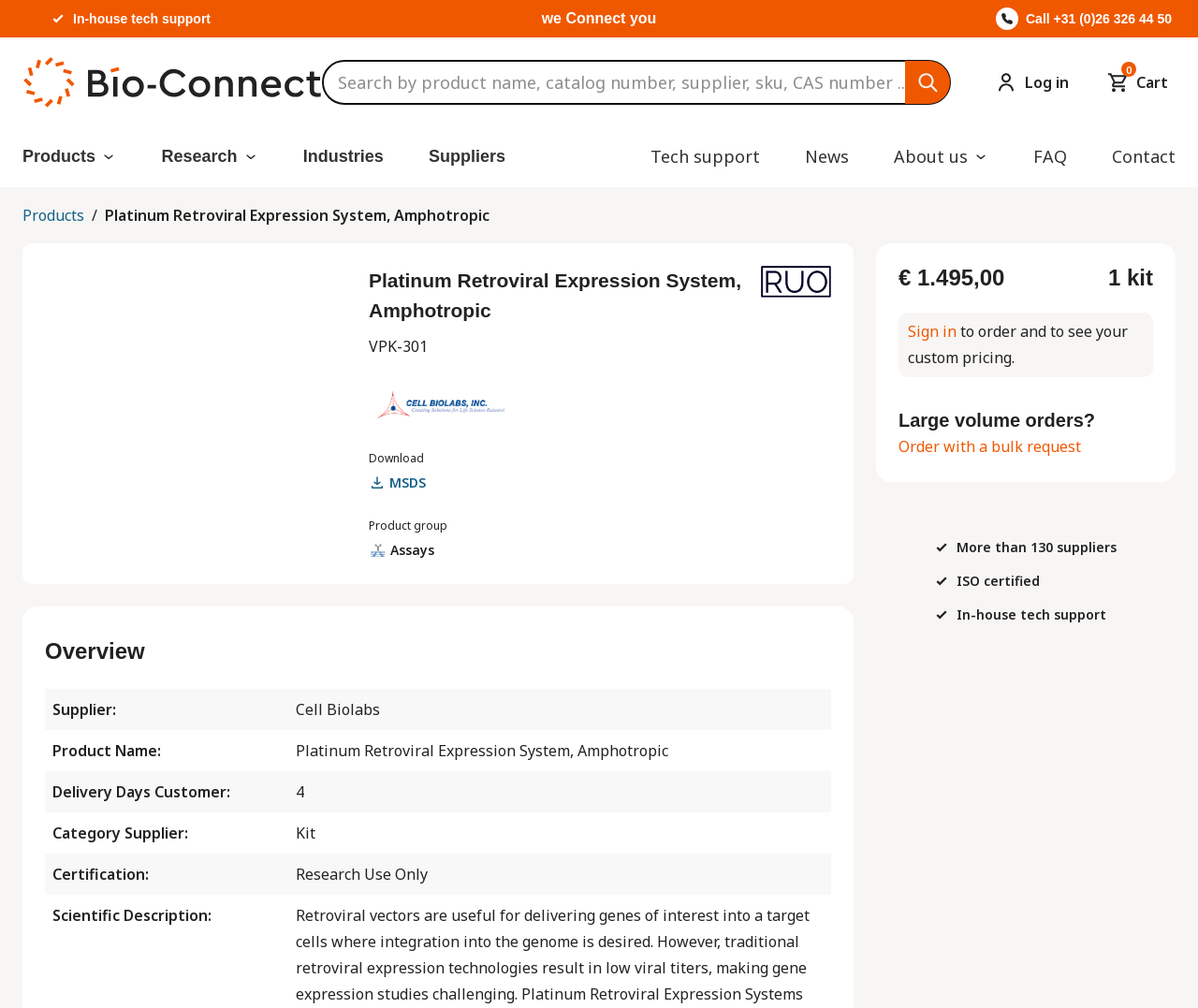How much does the product VPK-301 cost?
Kindly offer a detailed explanation using the data available in the image.

I found the price of the product by looking at the static text element that says '€1,495.00' which is located near the product information.